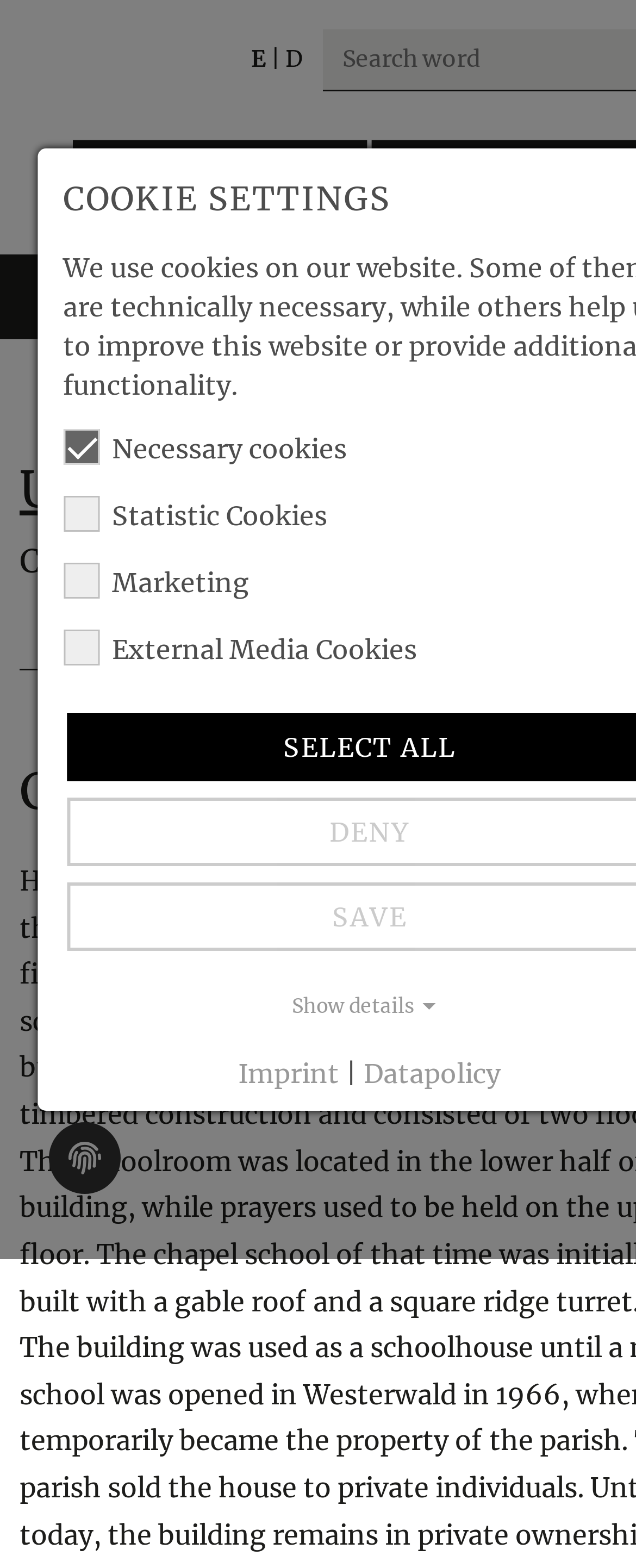Please reply with a single word or brief phrase to the question: 
What is the purpose of the button?

Unknown